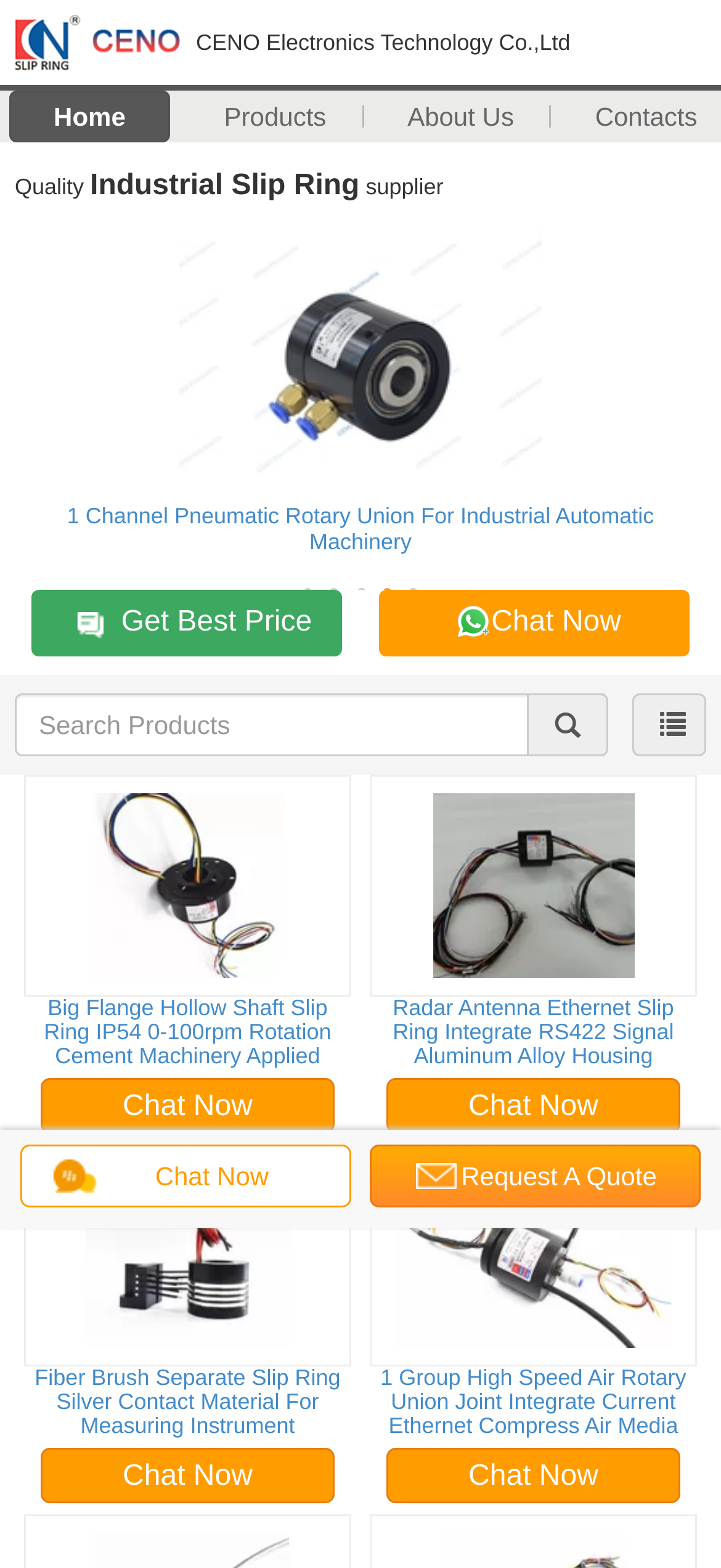Specify the bounding box coordinates of the area to click in order to execute this command: 'Click on the 'Home' link'. The coordinates should consist of four float numbers ranging from 0 to 1, and should be formatted as [left, top, right, bottom].

[0.012, 0.058, 0.236, 0.091]